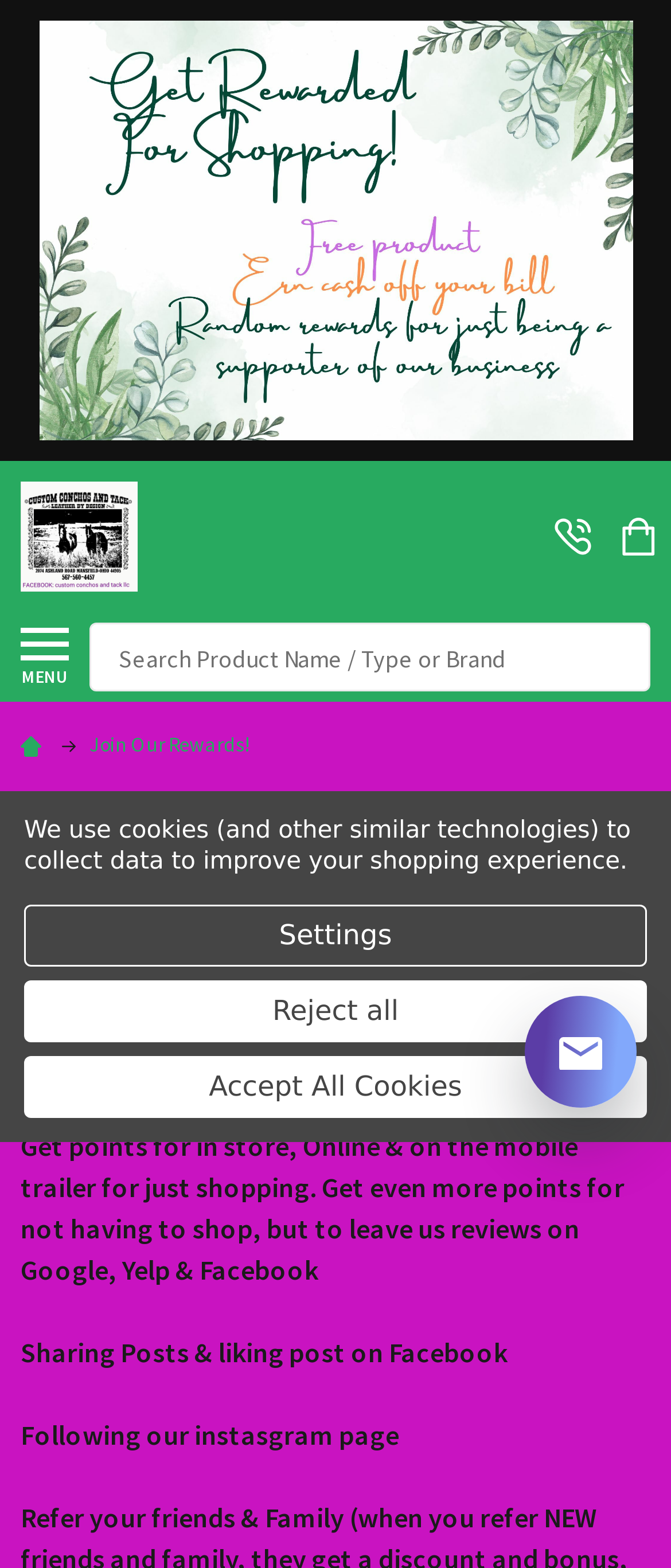Create a detailed summary of all the visual and textual information on the webpage.

This webpage is about joining a rewards program offered by Custom Conchos And Tack LLC, a company based in Mansfield, Ohio. At the top left corner, there is a link to the company's website and a small image of the company's logo. Next to it, there is a link to call the company's phone number, accompanied by a small image of a phone icon.

On the top right corner, there is a link to the cart and a small image of a shopping cart icon. Below it, there is a menu link that, when expanded, reveals a search bar with a "Search" label and a text box to input search queries.

Below the menu, there is a prominent heading that reads "Join Our Rewards!" followed by a brief introduction to the rewards program. The introduction explains that by joining the program, customers can get points for shopping in-store, online, or on the mobile trailer, as well as for leaving reviews on Google, Yelp, and Facebook. Additionally, customers can earn points for sharing posts and liking posts on Facebook, and for following the company's Instagram page.

At the bottom of the page, there is a notice about the use of cookies to improve the shopping experience, accompanied by three buttons: "Settings", "Reject all", and "Accept All Cookies".